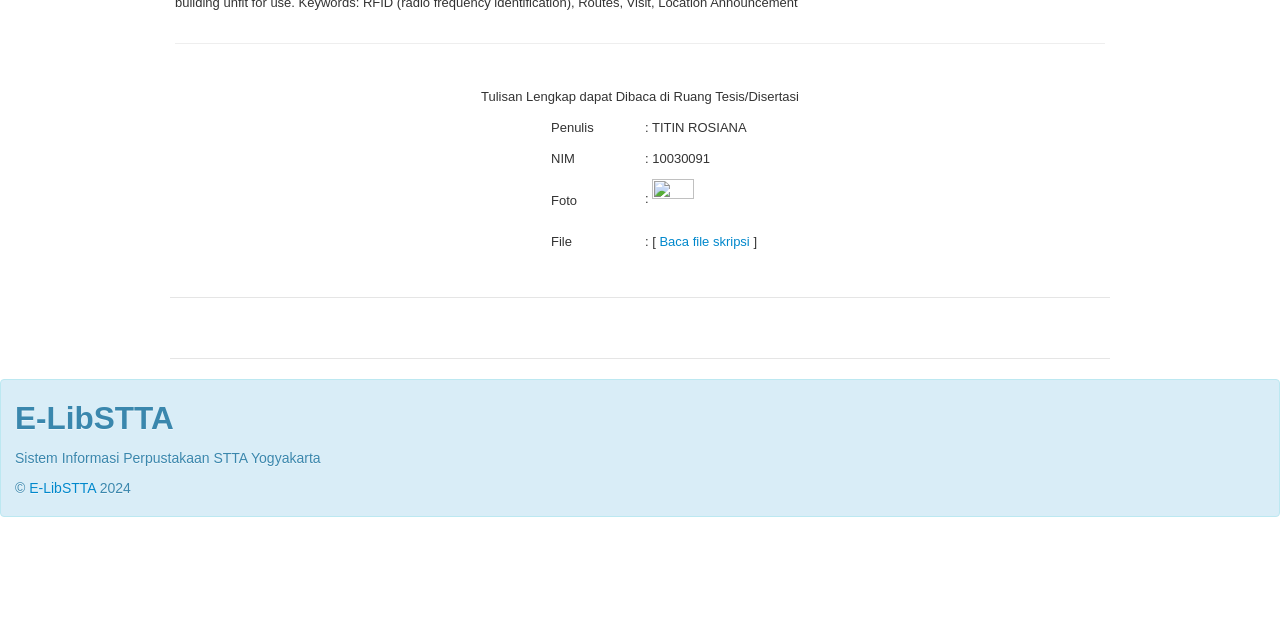Locate the bounding box of the UI element with the following description: "Baca file skripsi".

[0.515, 0.366, 0.586, 0.389]